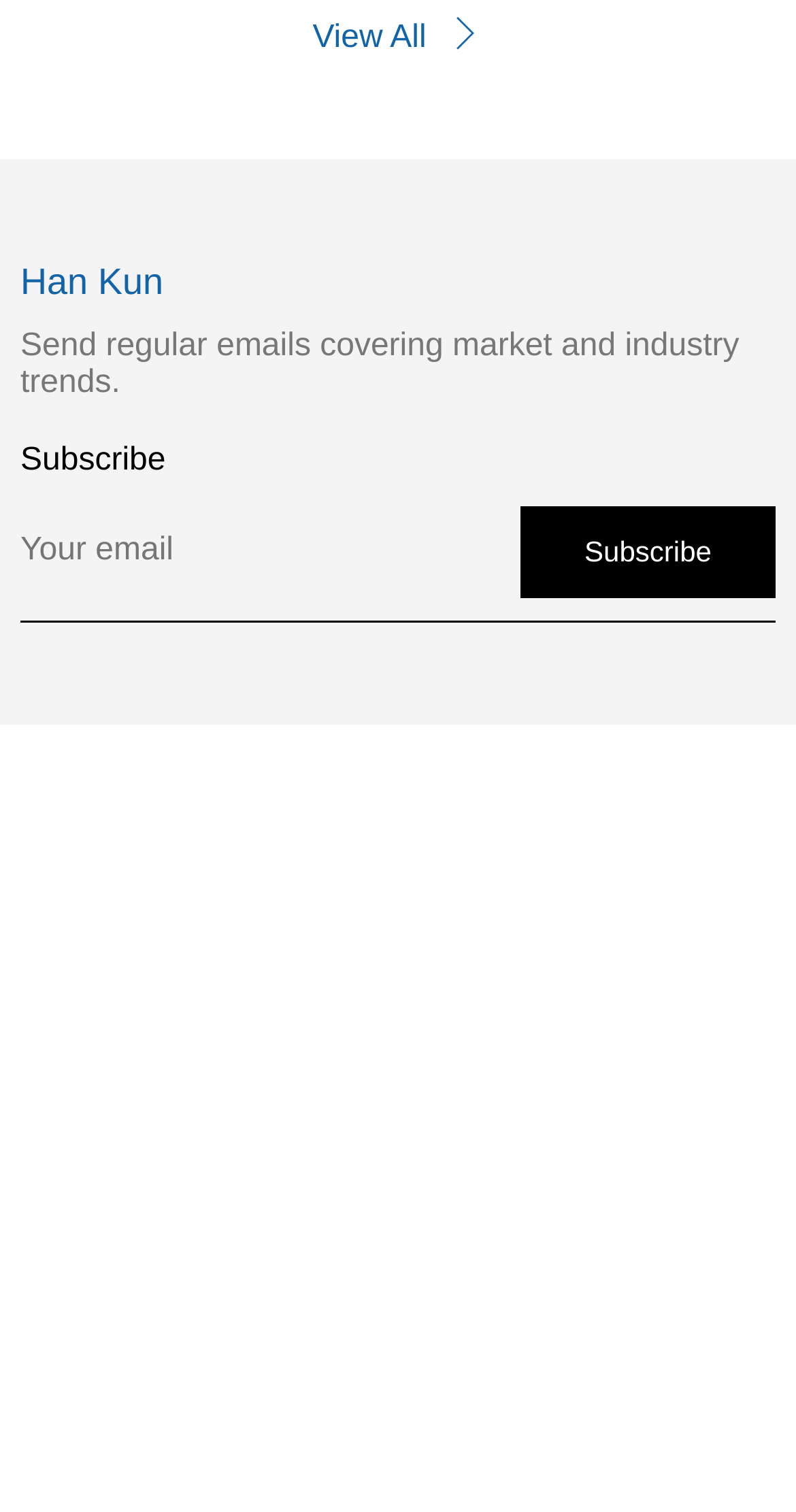Please give a concise answer to this question using a single word or phrase: 
What is the name of the law firm?

Han Kun